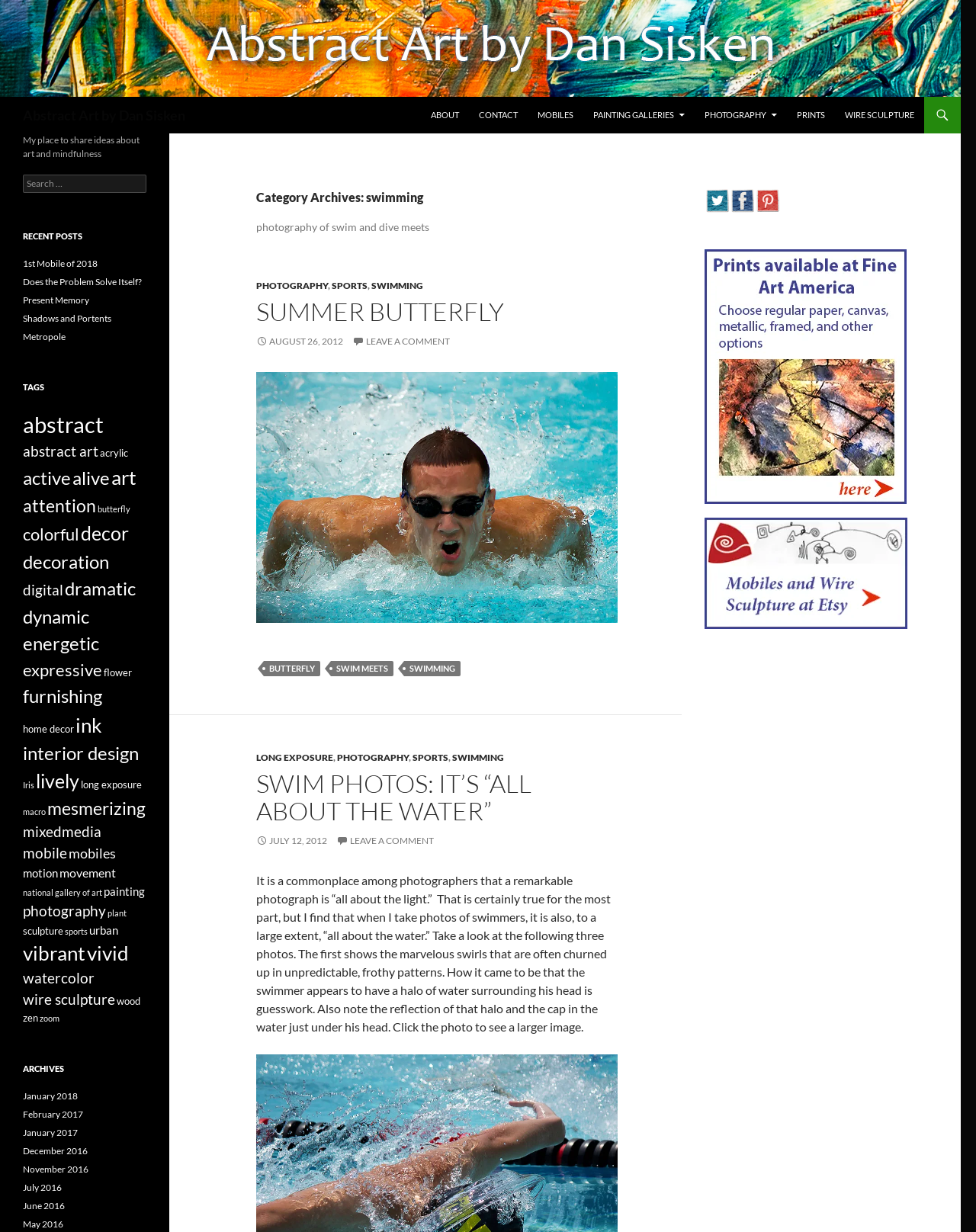Please give a succinct answer using a single word or phrase:
What is the category of the post 'SUMMER BUTTERFLY'?

Swimming